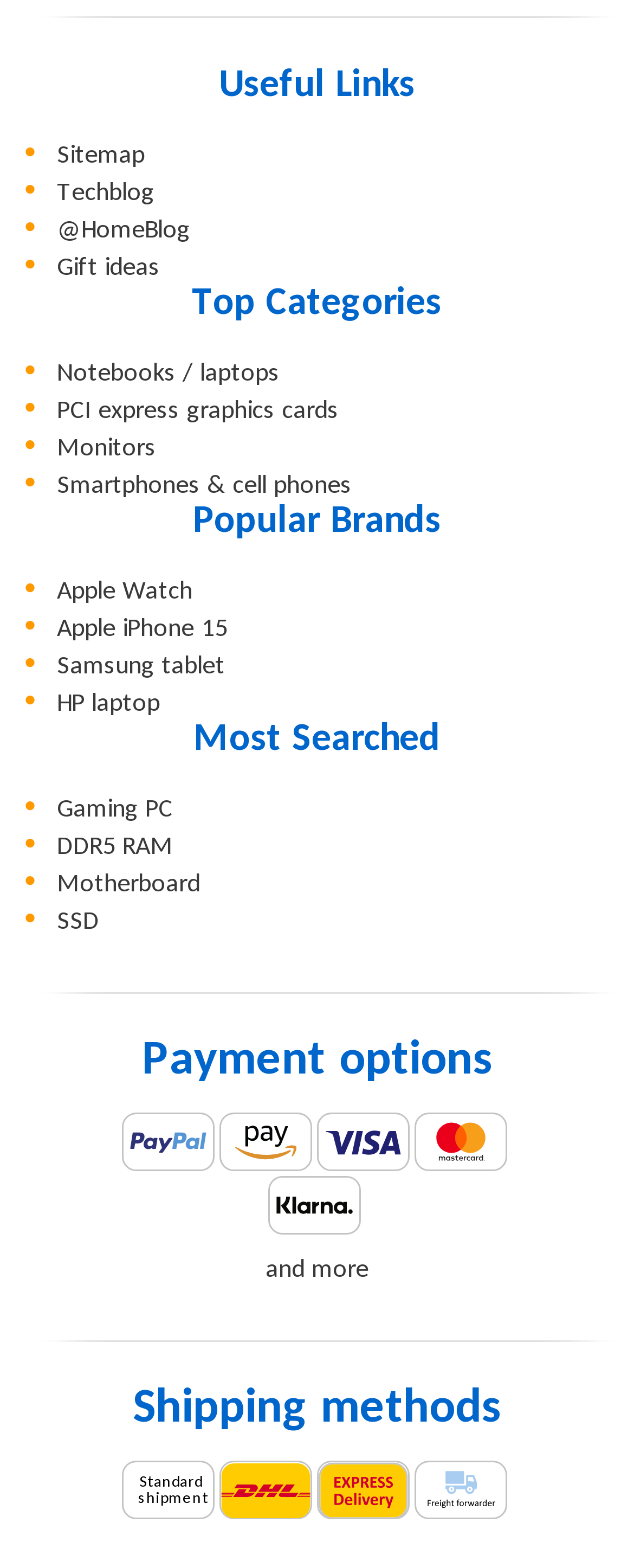Determine the bounding box coordinates of the clickable region to execute the instruction: "Explore Payment options". The coordinates should be four float numbers between 0 and 1, denoted as [left, top, right, bottom].

[0.224, 0.661, 0.776, 0.693]